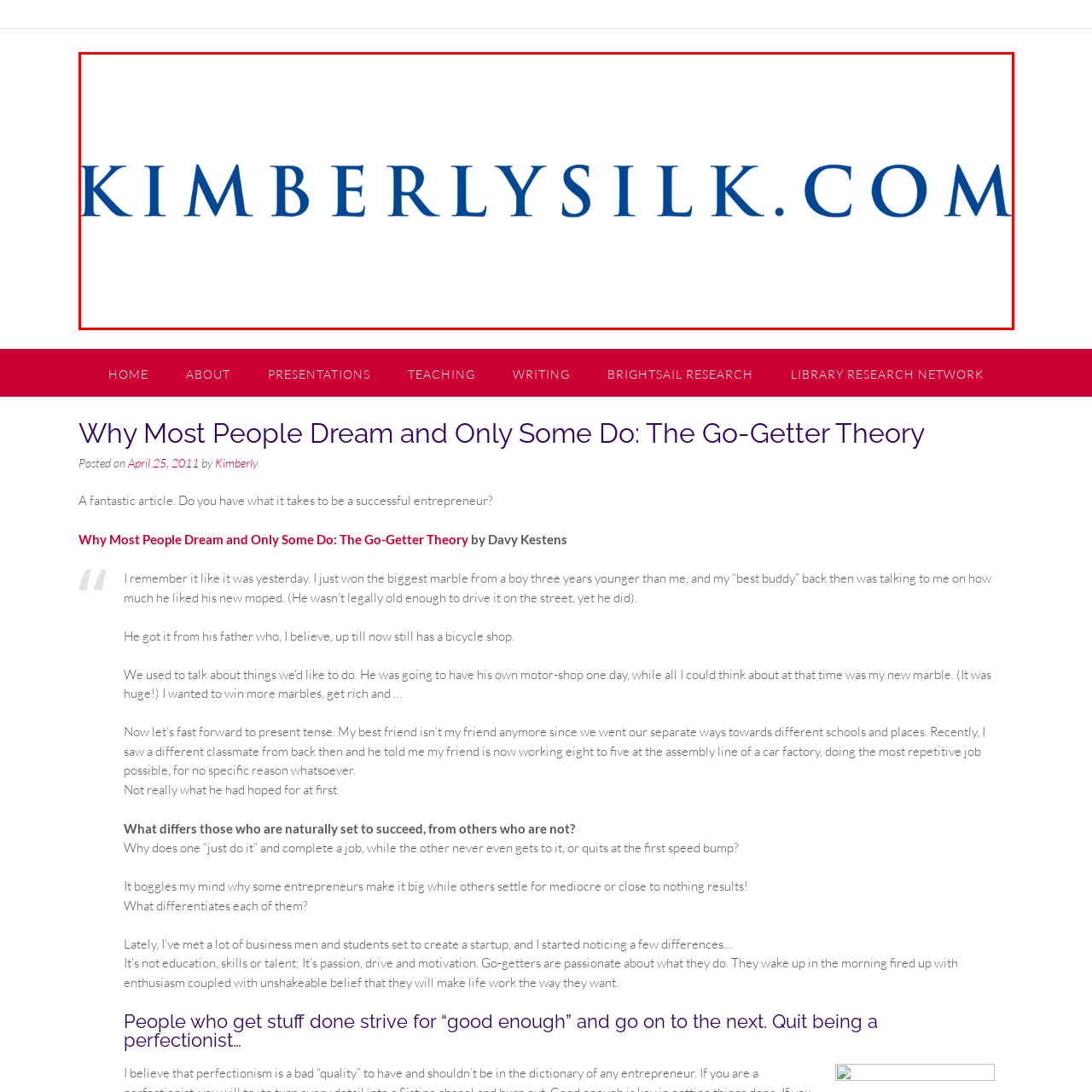What is the aesthetic of the logo design?
Look at the image contained within the red bounding box and provide a detailed answer based on the visual details you can infer from it.

The clean and simple design of the logo underscores a professional aesthetic, which suggests a well-organized and easy-to-navigate website that invites visitors to explore the insights and resources offered on the site.